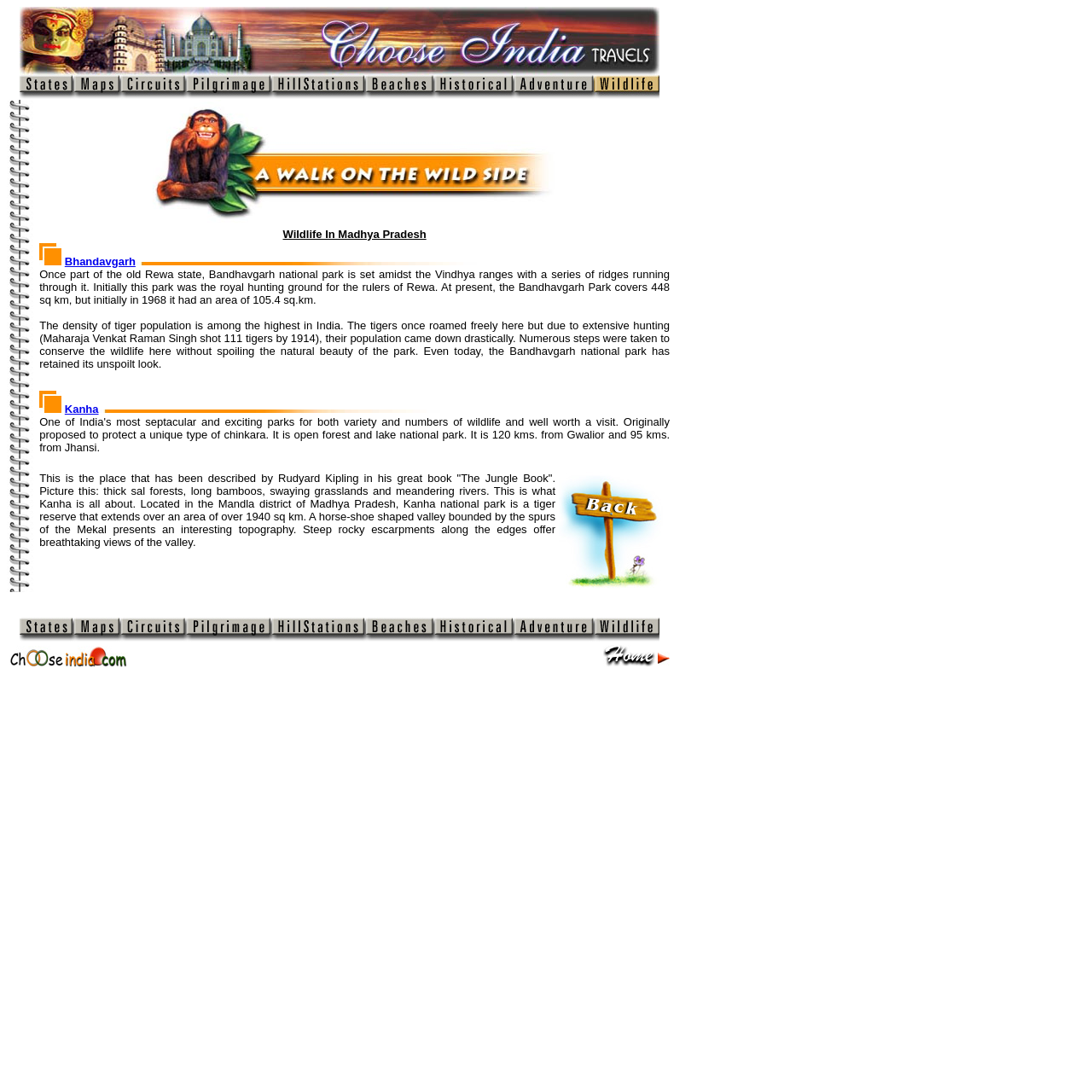Please identify the bounding box coordinates of the element's region that should be clicked to execute the following instruction: "click on beaches". The bounding box coordinates must be four float numbers between 0 and 1, i.e., [left, top, right, bottom].

[0.334, 0.069, 0.397, 0.091]